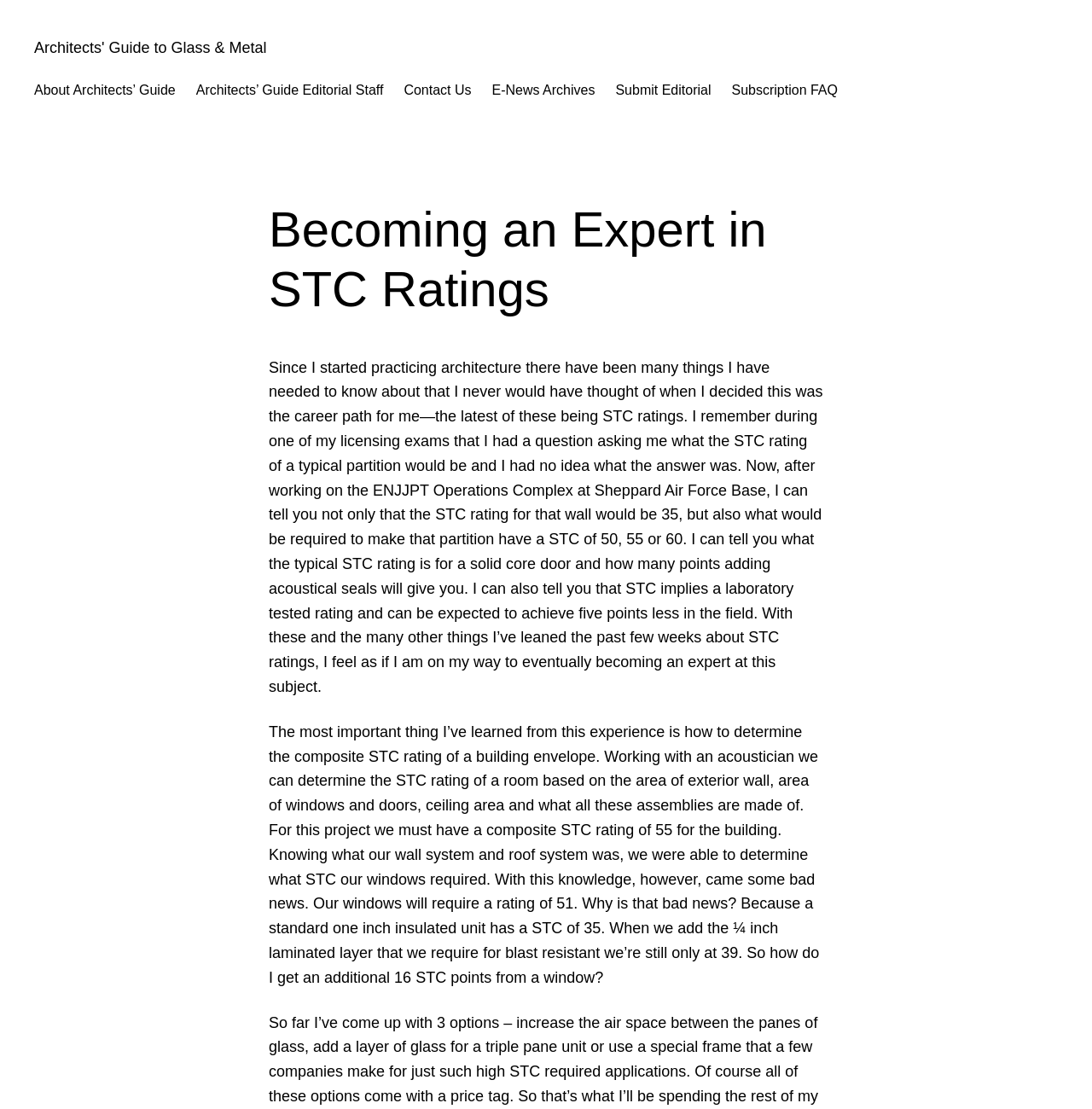What is the STC rating of a standard one-inch insulated unit?
Give a detailed response to the question by analyzing the screenshot.

The text states that 'a standard one inch insulated unit has a STC of 35'.